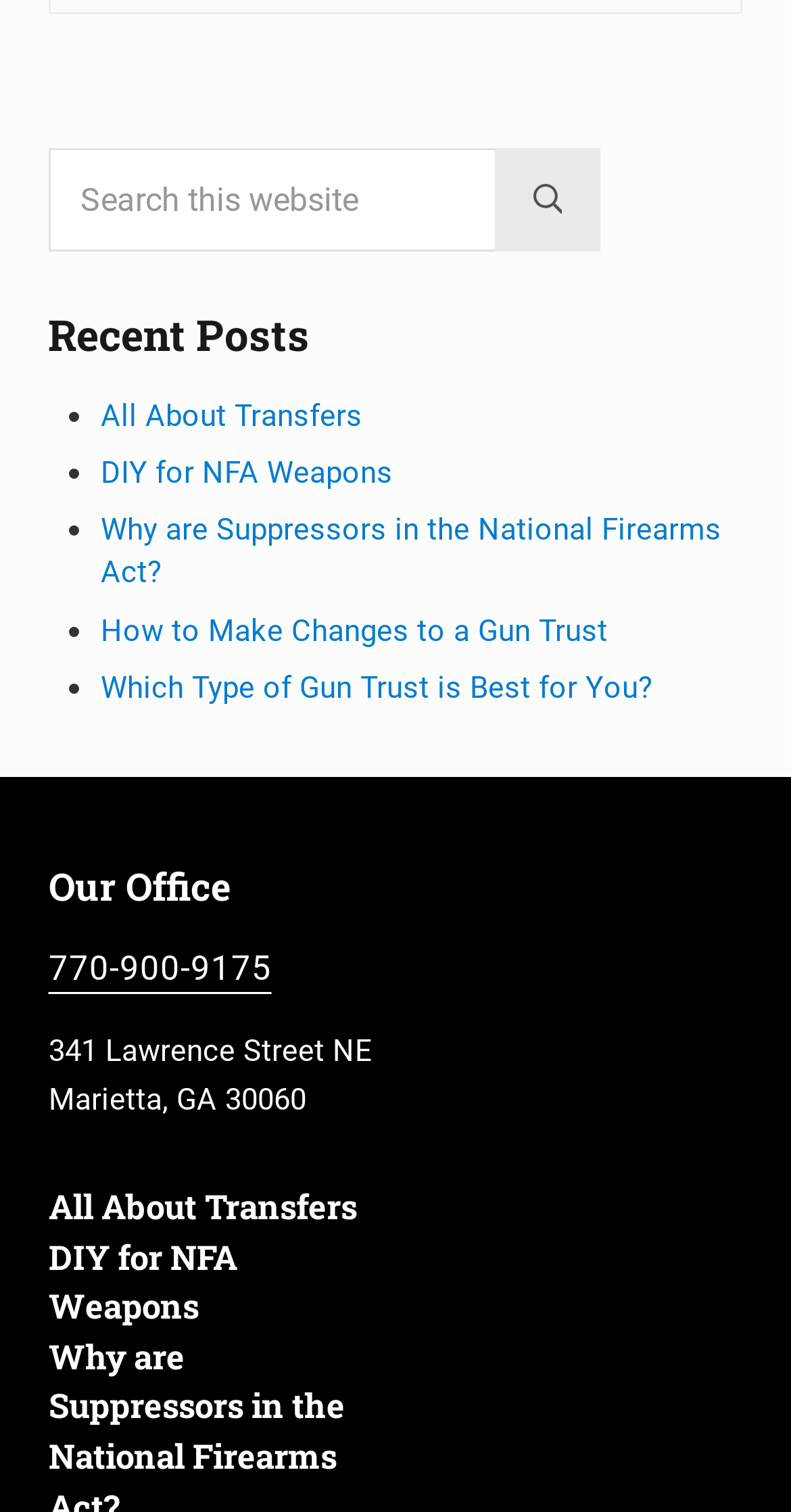Identify the bounding box for the UI element described as: "North Carolina Nurse Scholarships". The coordinates should be four float numbers between 0 and 1, i.e., [left, top, right, bottom].

None